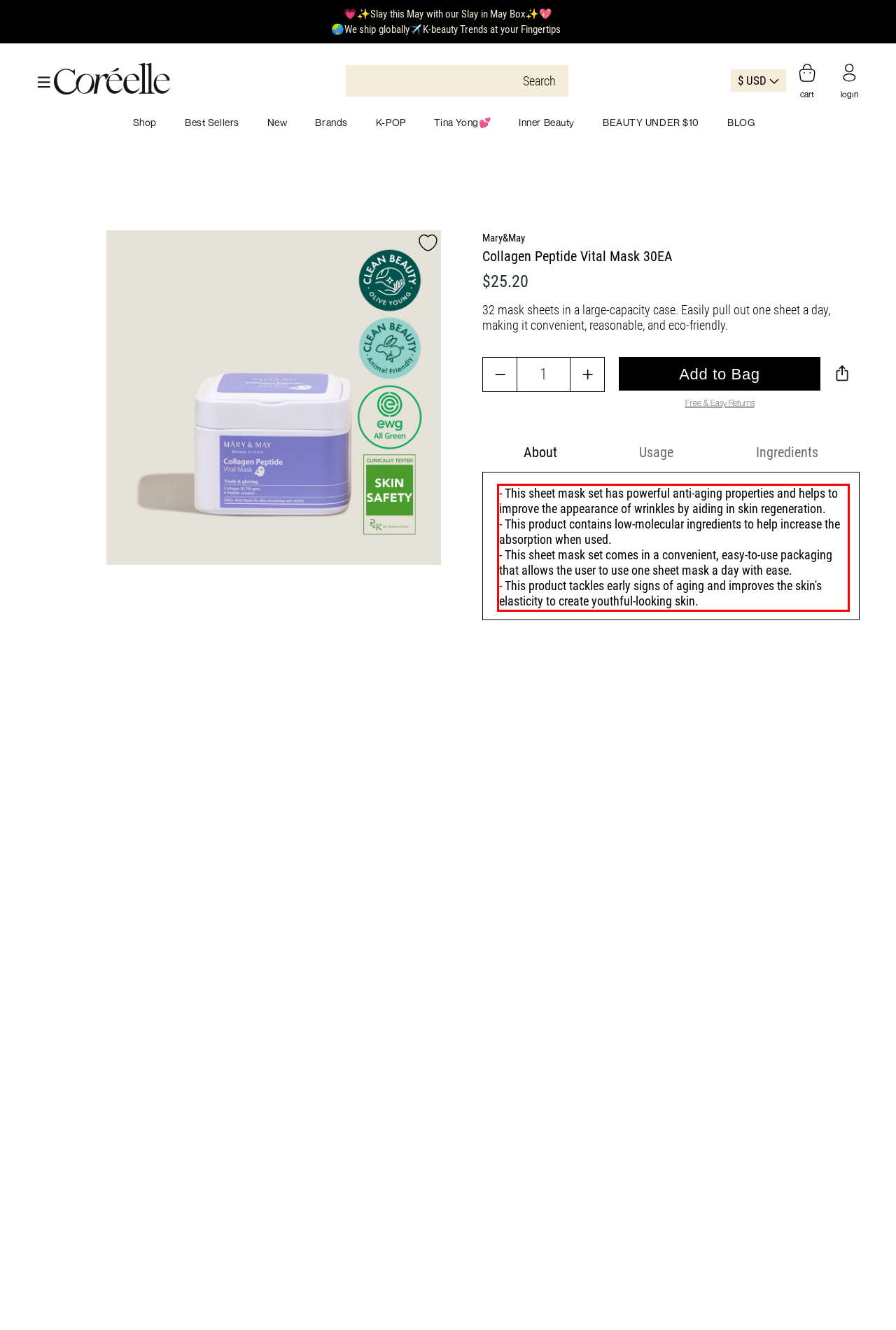From the screenshot of the webpage, locate the red bounding box and extract the text contained within that area.

- This sheet mask set has powerful anti-aging properties and helps to improve the appearance of wrinkles by aiding in skin regeneration. - This product contains low-molecular ingredients to help increase the absorption when used. - This sheet mask set comes in a convenient, easy-to-use packaging that allows the user to use one sheet mask a day with ease. - This product tackles early signs of aging and improves the skin's elasticity to create youthful-looking skin.